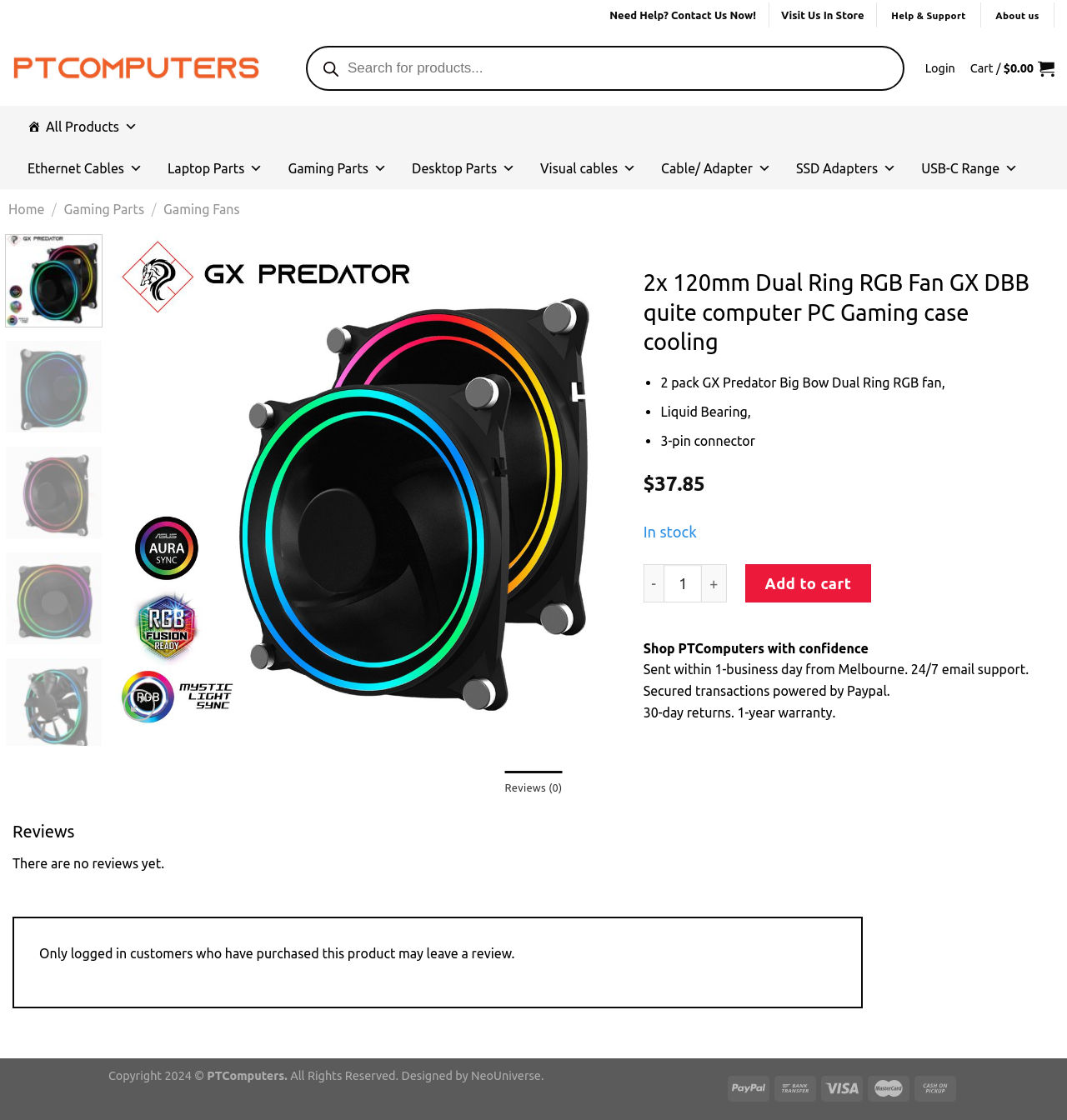Locate the bounding box coordinates of the area where you should click to accomplish the instruction: "Go to top of the page".

[0.953, 0.917, 0.983, 0.946]